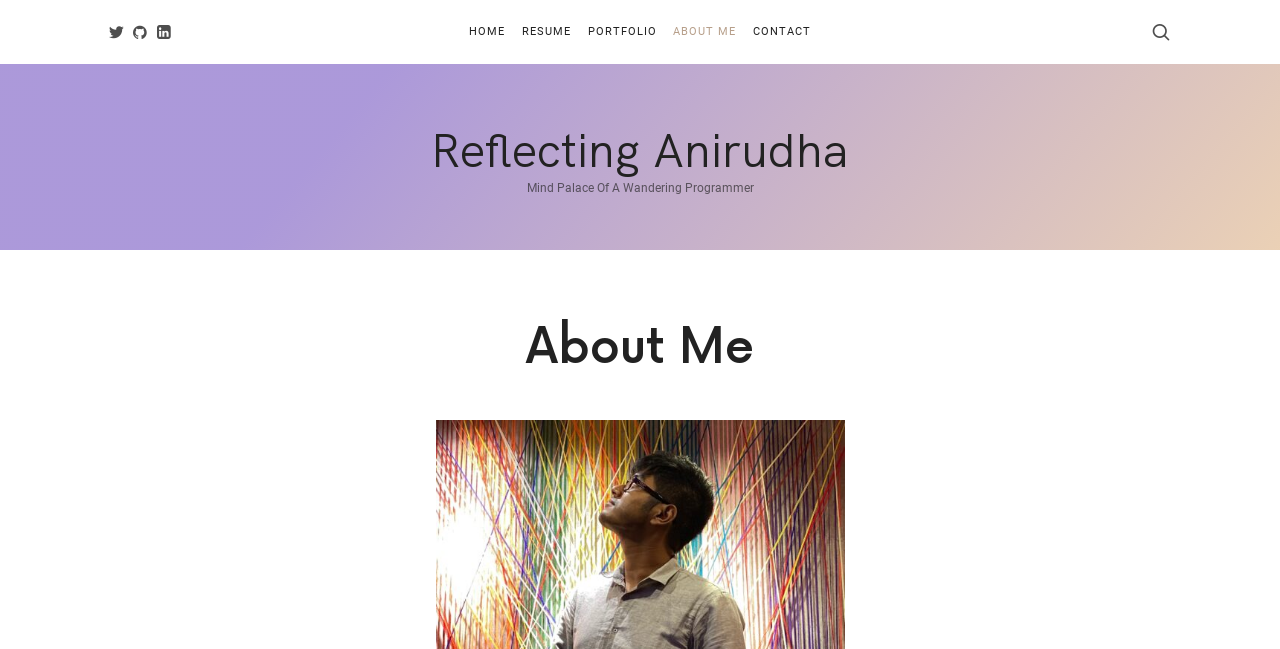Detail the features and information presented on the webpage.

This webpage is about the personal profile of Anirudha, a master's degree student in Computer Science at Brown University who is passionate about research. 

At the top of the page, there is a navigation menu with five links: "HOME", "RESUME", "PORTFOLIO", "ABOUT ME", and "CONTACT", aligned horizontally from left to right. 

Below the navigation menu, there is a heading "Reflecting Anirudha" which is also a link. 

To the right of the heading, there is a text "Mind Palace Of A Wandering Programmer". 

On the top-right corner, there is a social media icon. 

On the top-left corner, there are three more social media icons aligned horizontally. 

Further down the page, there is a section with a heading "About Me" which is a subheading of the main heading "Reflecting Anirudha". This section is likely to contain more information about Anirudha's background and interests.